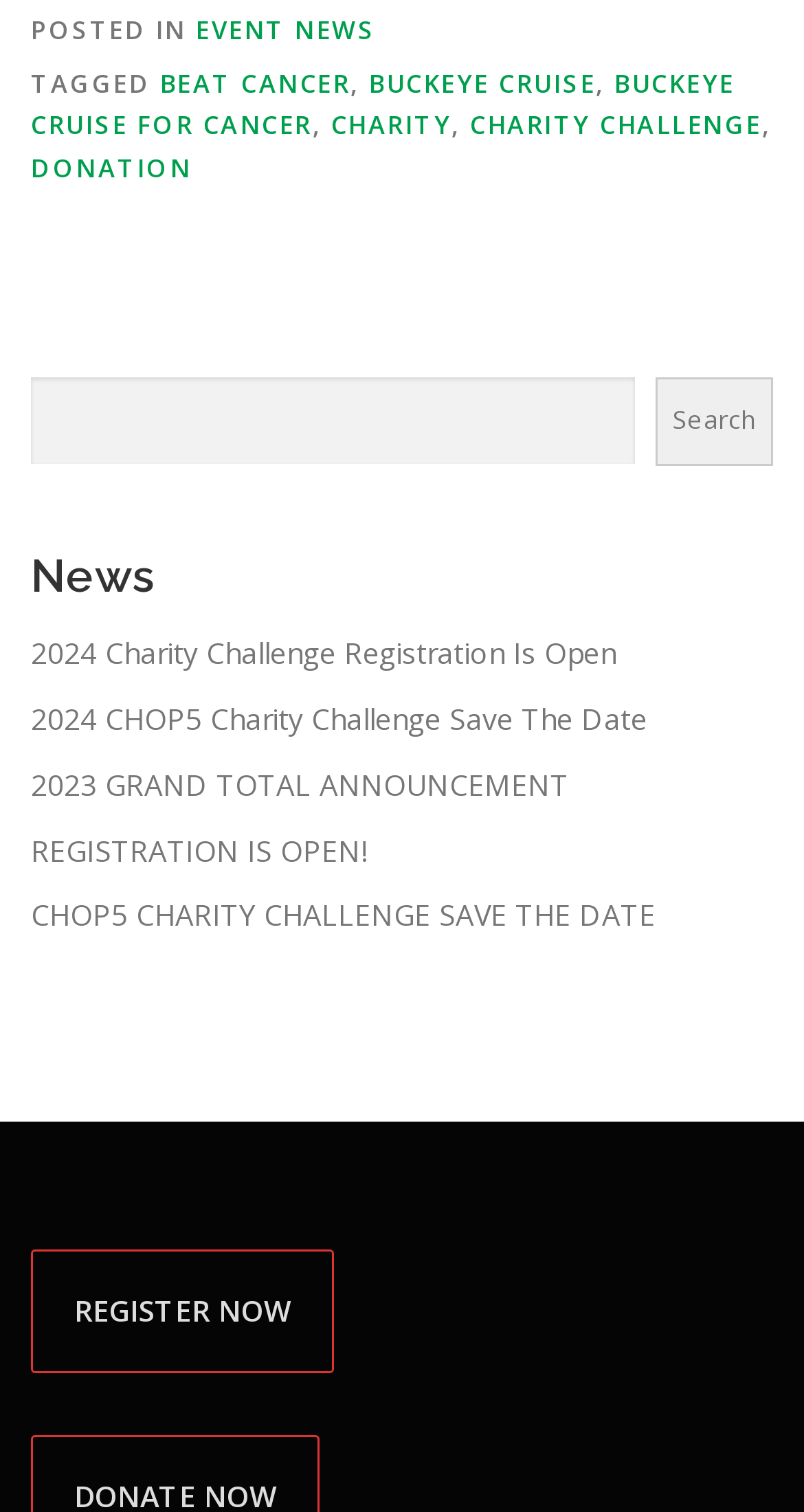Provide the bounding box coordinates for the area that should be clicked to complete the instruction: "Click on REGISTER NOW".

[0.038, 0.827, 0.415, 0.908]